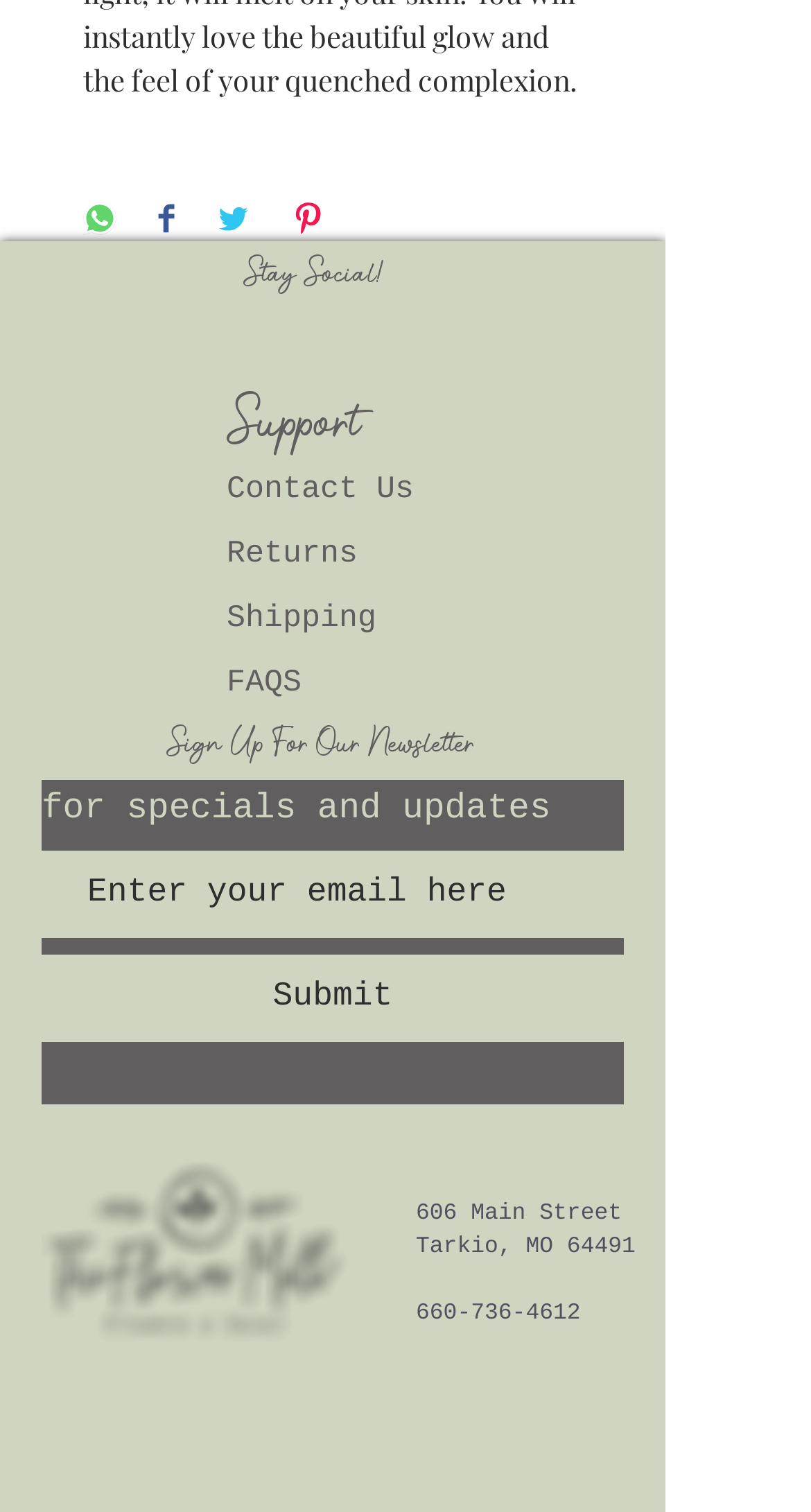Please provide a brief answer to the following inquiry using a single word or phrase:
What is the purpose of the 'Submit' button?

Submit email address